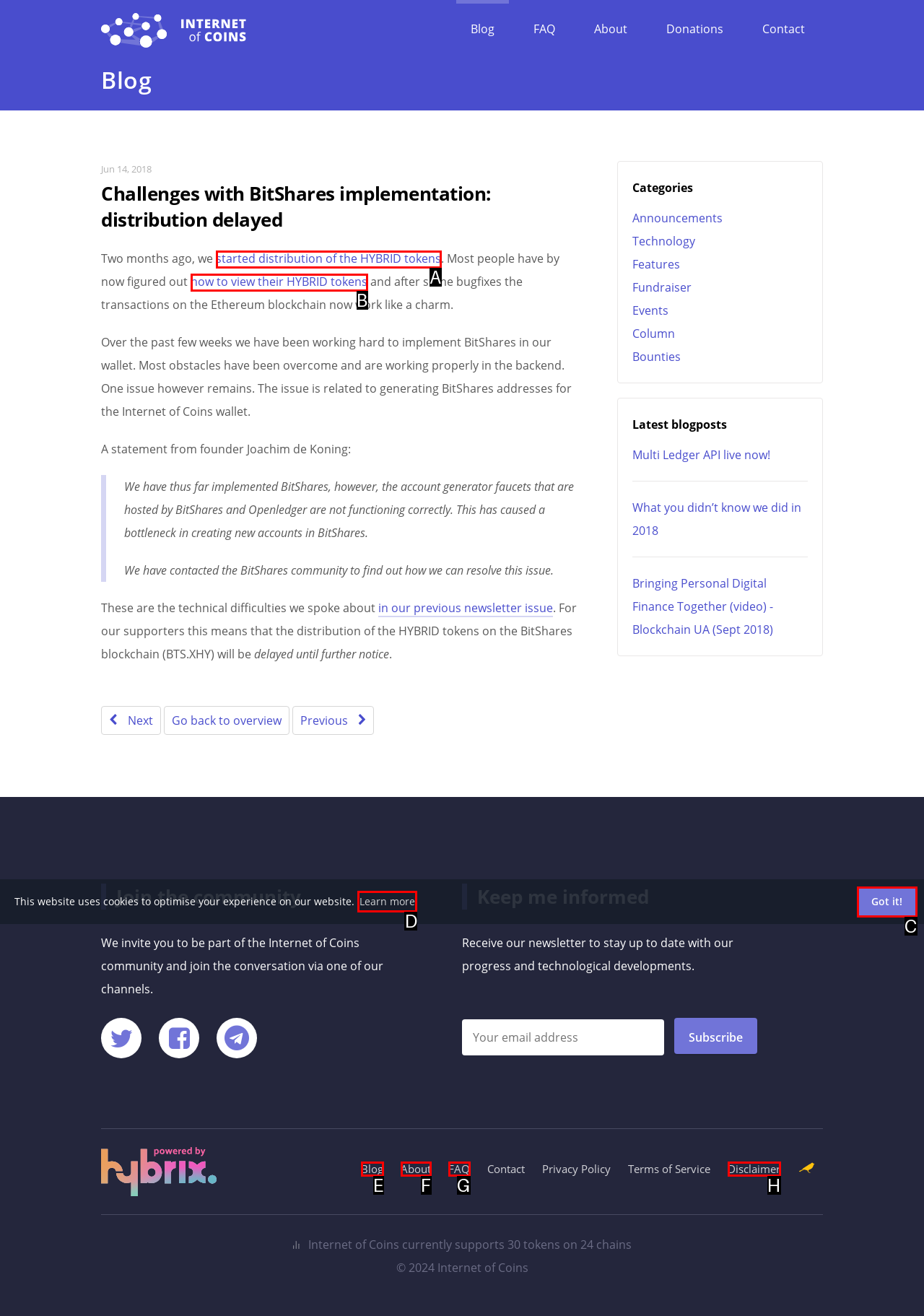Determine the HTML element that aligns with the description: Learn more
Answer by stating the letter of the appropriate option from the available choices.

D